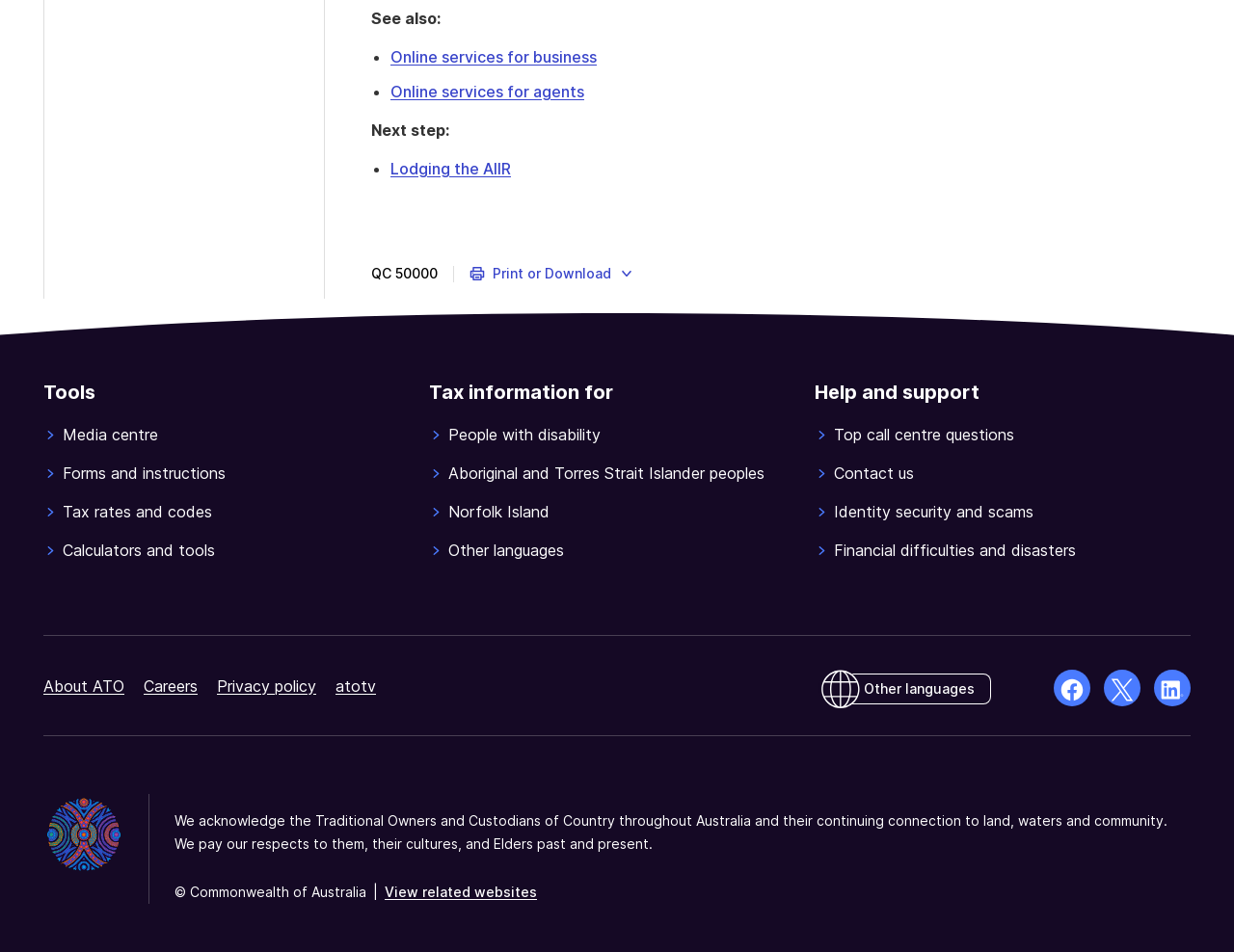Using the details in the image, give a detailed response to the question below:
What is the due date for the Annual Investment Income Report?

The due date for the Annual Investment Income Report can be found in the text 'The Annual investment income report (AIIR) is generally due on 31 October each year.' which is located in the middle of the webpage.